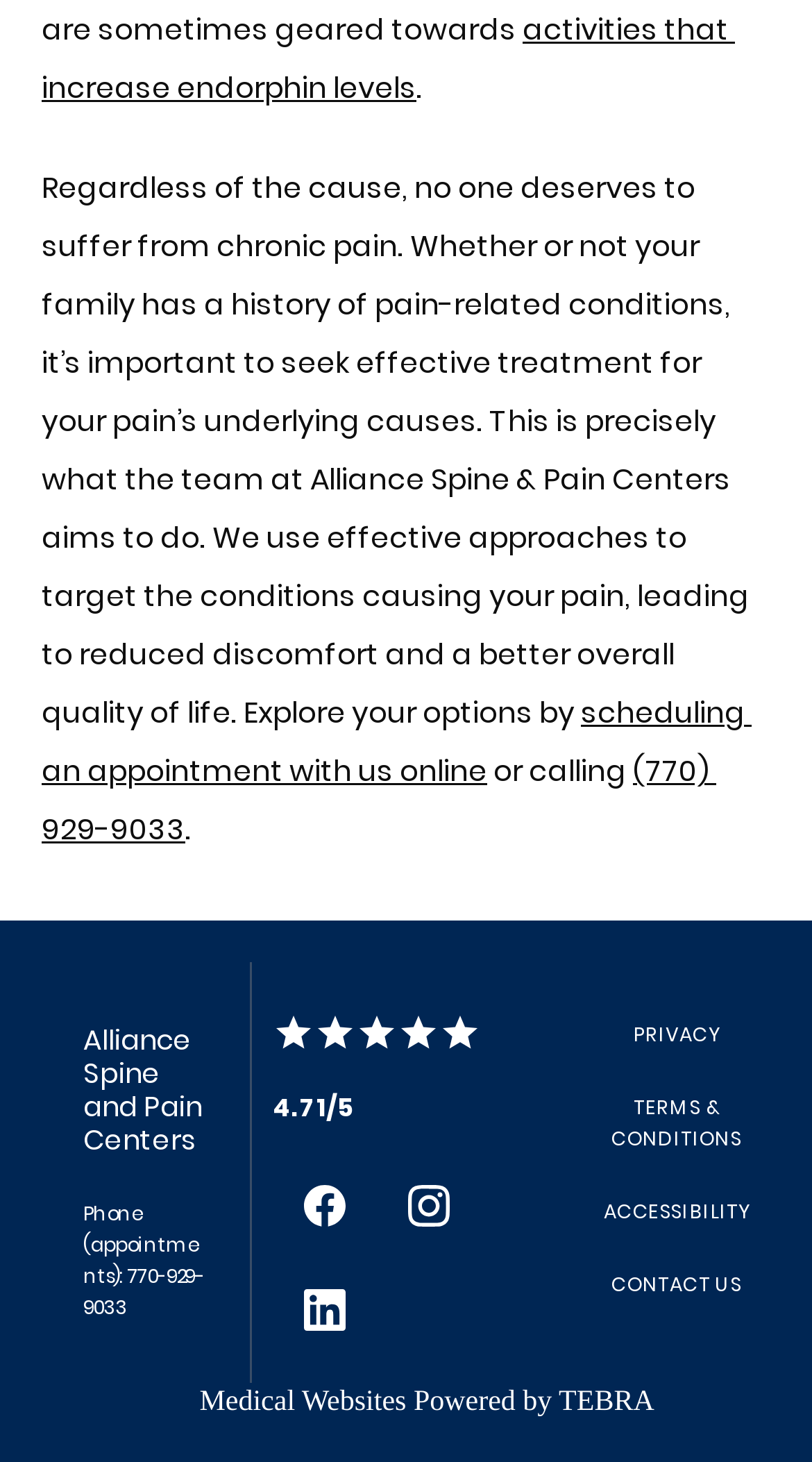Give a short answer using one word or phrase for the question:
What is the rating of Alliance Spine and Pain Centers?

4.71/5